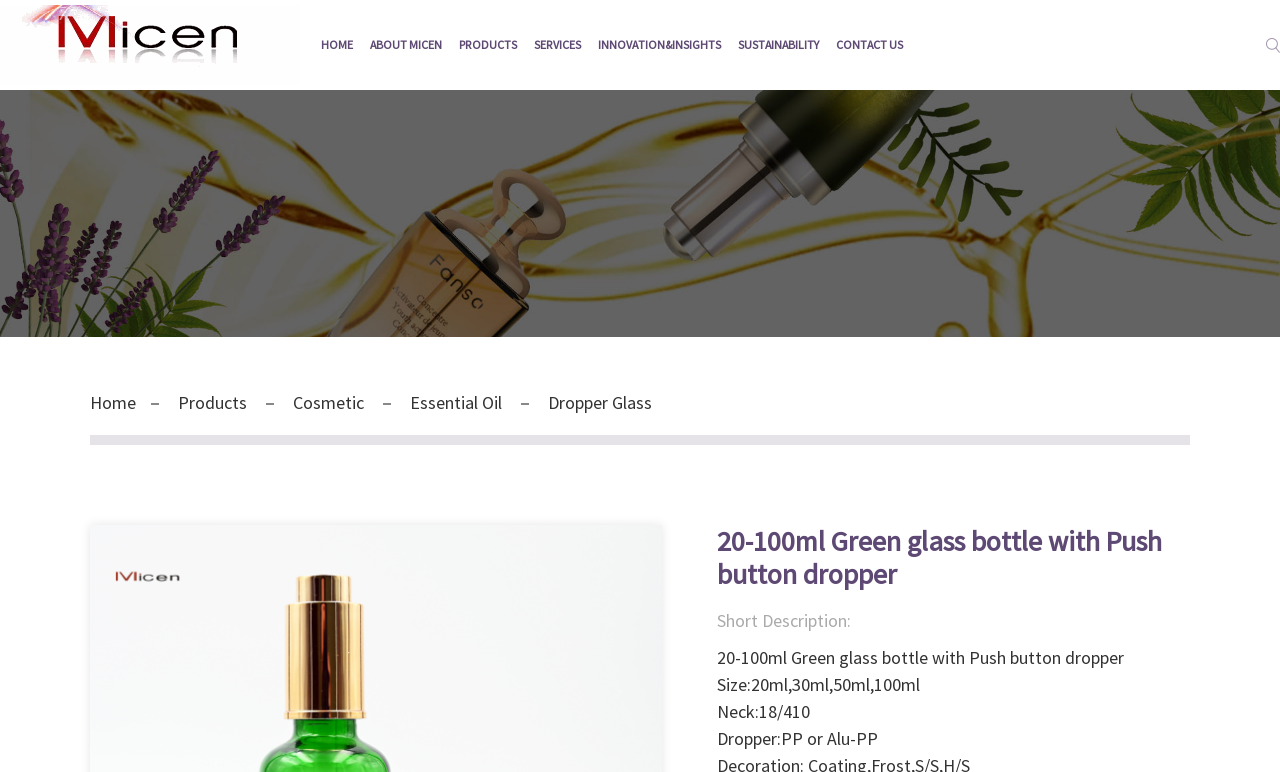Ascertain the bounding box coordinates for the UI element detailed here: "Products". The coordinates should be provided as [left, top, right, bottom] with each value being a float between 0 and 1.

[0.139, 0.506, 0.193, 0.536]